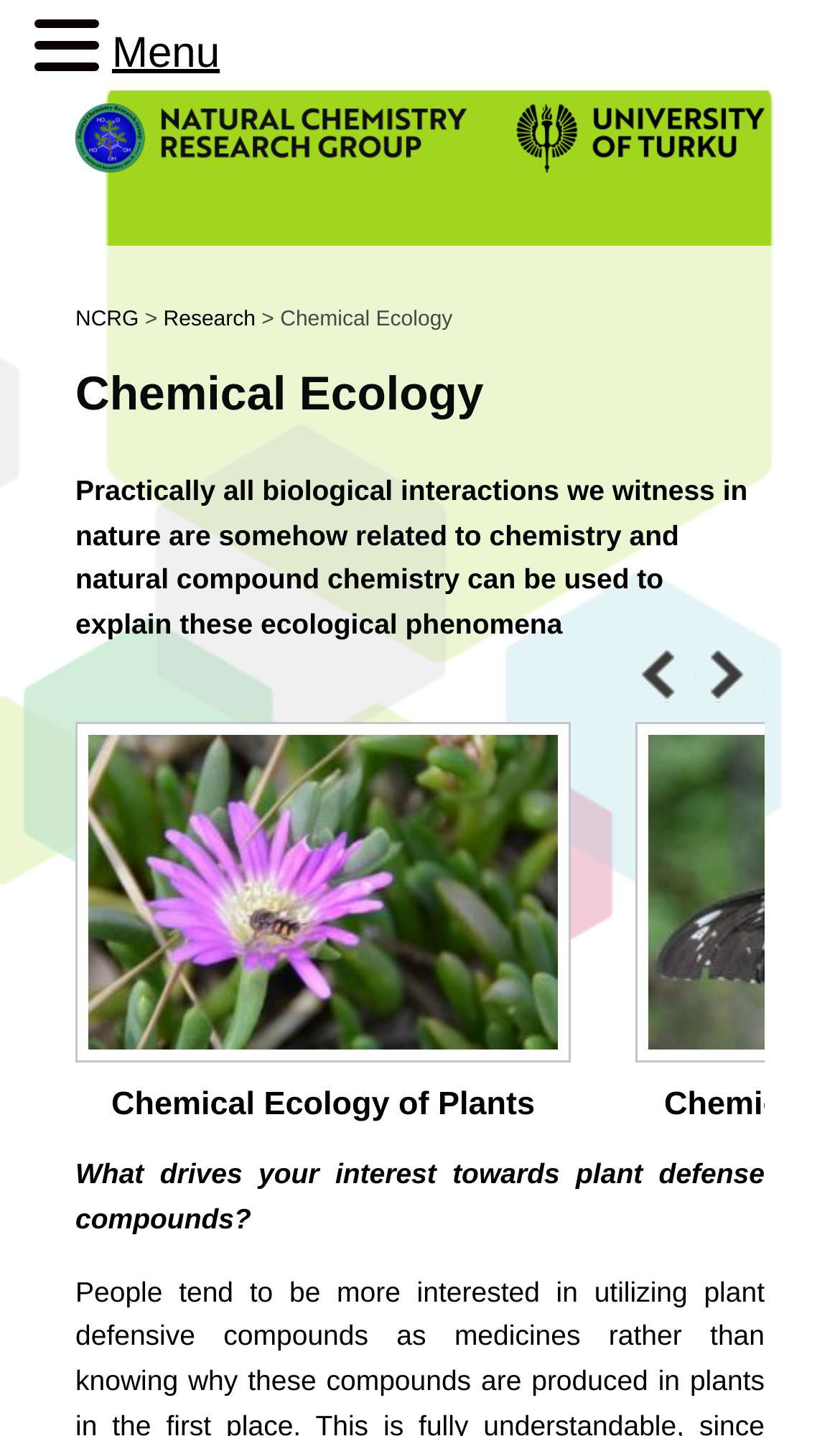What is the main topic of the webpage?
Please provide a single word or phrase as your answer based on the image.

Chemical Ecology